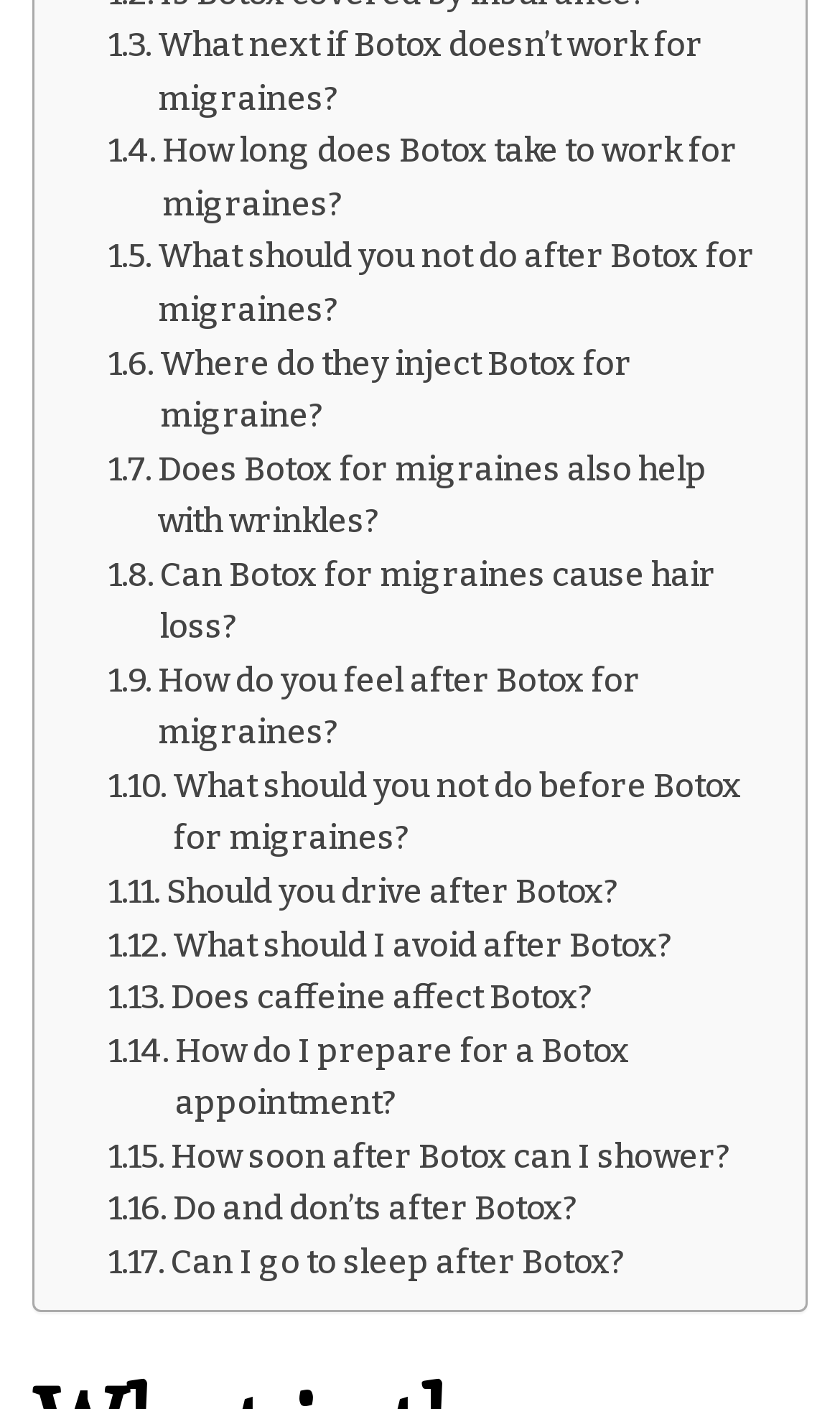Please find the bounding box coordinates of the element's region to be clicked to carry out this instruction: "Check 'How do you feel after Botox for migraines?'".

[0.129, 0.464, 0.908, 0.54]